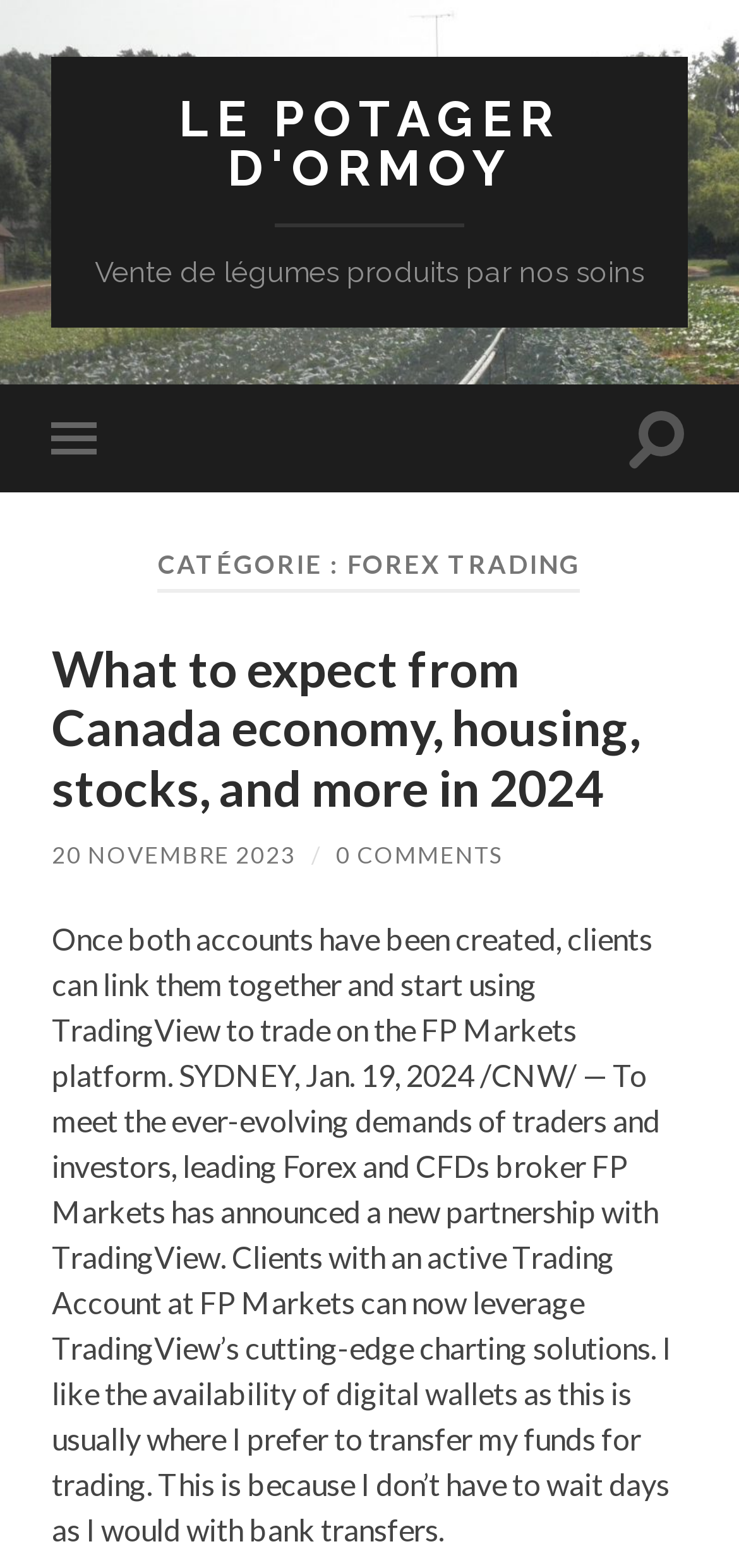Respond with a single word or phrase for the following question: 
What is the name of the broker mentioned in the article?

FP Markets